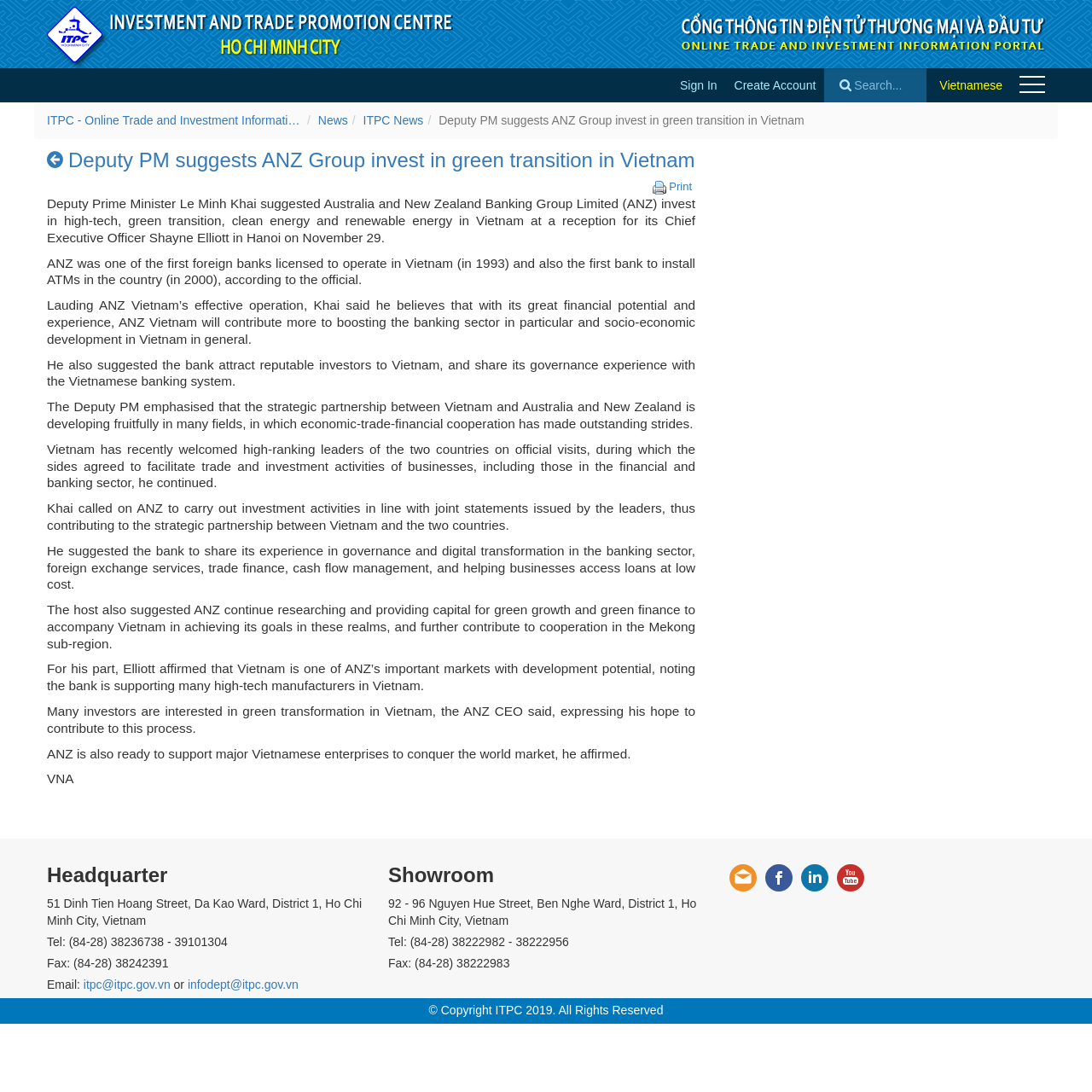Detail the webpage's structure and highlights in your description.

This webpage is about the ITPC News, specifically an article titled "Deputy PM suggests ANZ Group invest in green transition in Vietnam". At the top of the page, there is a navigation menu with links to "Skip to Content", "ITPC - Online Trade and Investment Information Portal", "Sign In", "Create Account", and a search bar. On the top right corner, there are links to "Vietnamese" and a flag icon.

Below the navigation menu, there is a breadcrumb list showing the current page's location in the website's hierarchy. The main content of the page is divided into two sections. The first section has a heading that summarizes the article's content, followed by a series of headings that break down the article into smaller sections. These sections describe the Deputy Prime Minister's suggestions to ANZ Group, including investing in high-tech, green transition, clean energy, and renewable energy in Vietnam.

The second section of the main content has a series of headings that provide more information about ANZ's operations in Vietnam, including its history, effective operation, and potential contributions to the country's socio-economic development. The article also mentions the strategic partnership between Vietnam and Australia and New Zealand, and ANZ's potential role in facilitating trade and investment activities.

At the bottom of the page, there is a section with contact information for the ITPC Headquarter and Showroom, including addresses, phone numbers, fax numbers, and email addresses. There are also links to social media platforms and a copyright notice at the very bottom of the page.